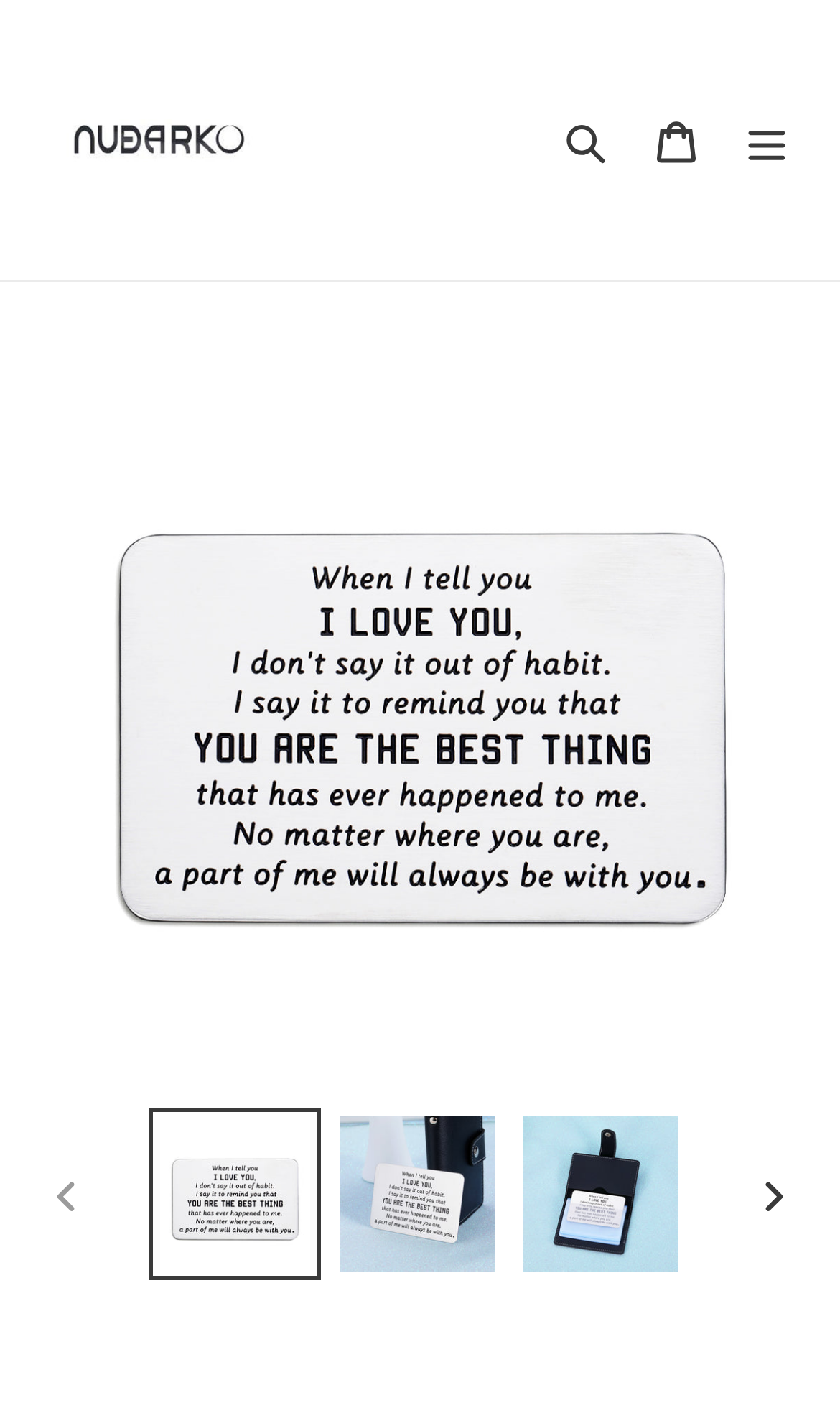Please provide the bounding box coordinates for the UI element as described: "Next slide". The coordinates must be four floats between 0 and 1, represented as [left, top, right, bottom].

[0.864, 0.818, 0.977, 0.878]